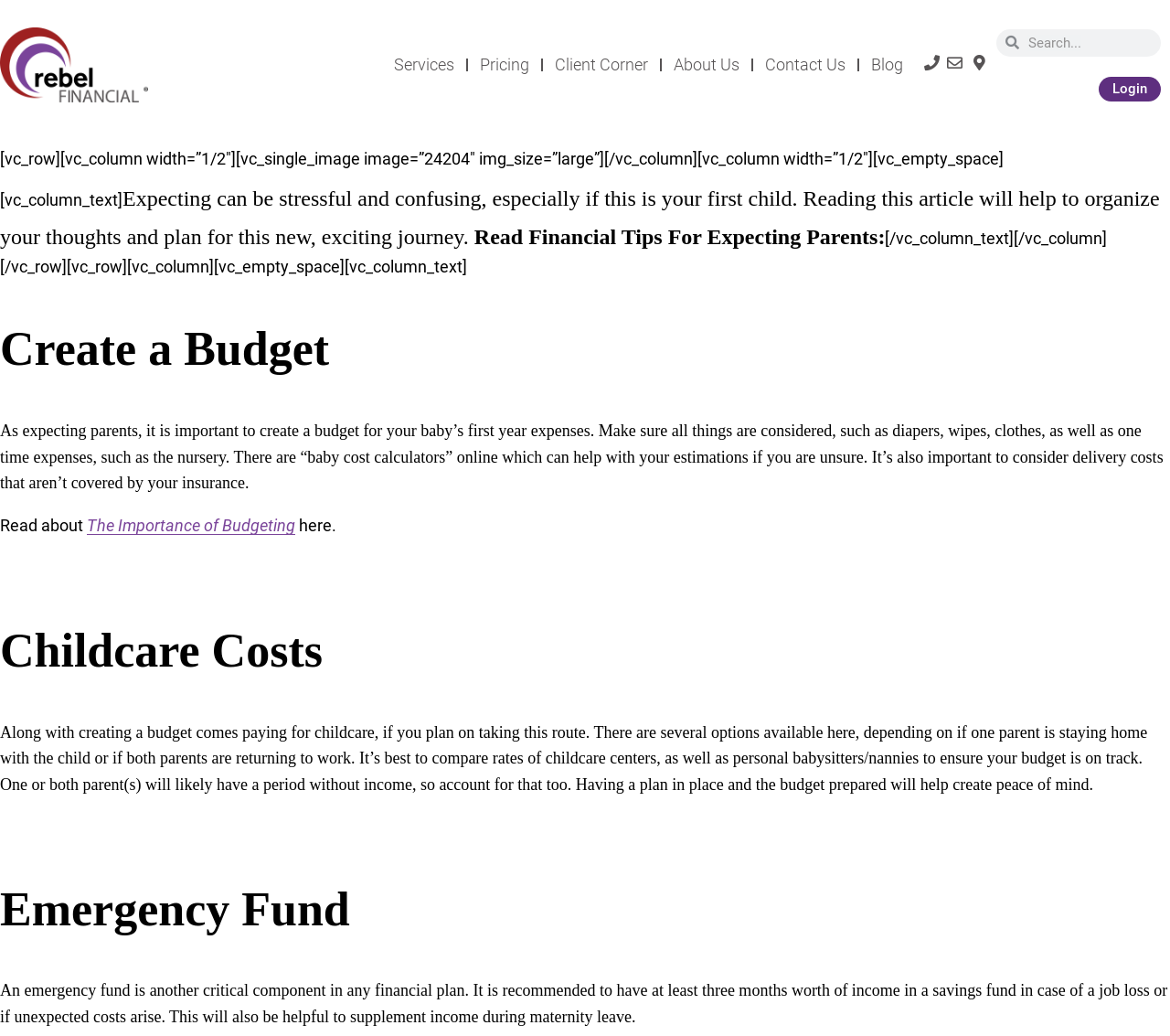Bounding box coordinates are given in the format (top-left x, top-left y, bottom-right x, bottom-right y). All values should be floating point numbers between 0 and 1. Provide the bounding box coordinate for the UI element described as: About Us

[0.565, 0.046, 0.642, 0.079]